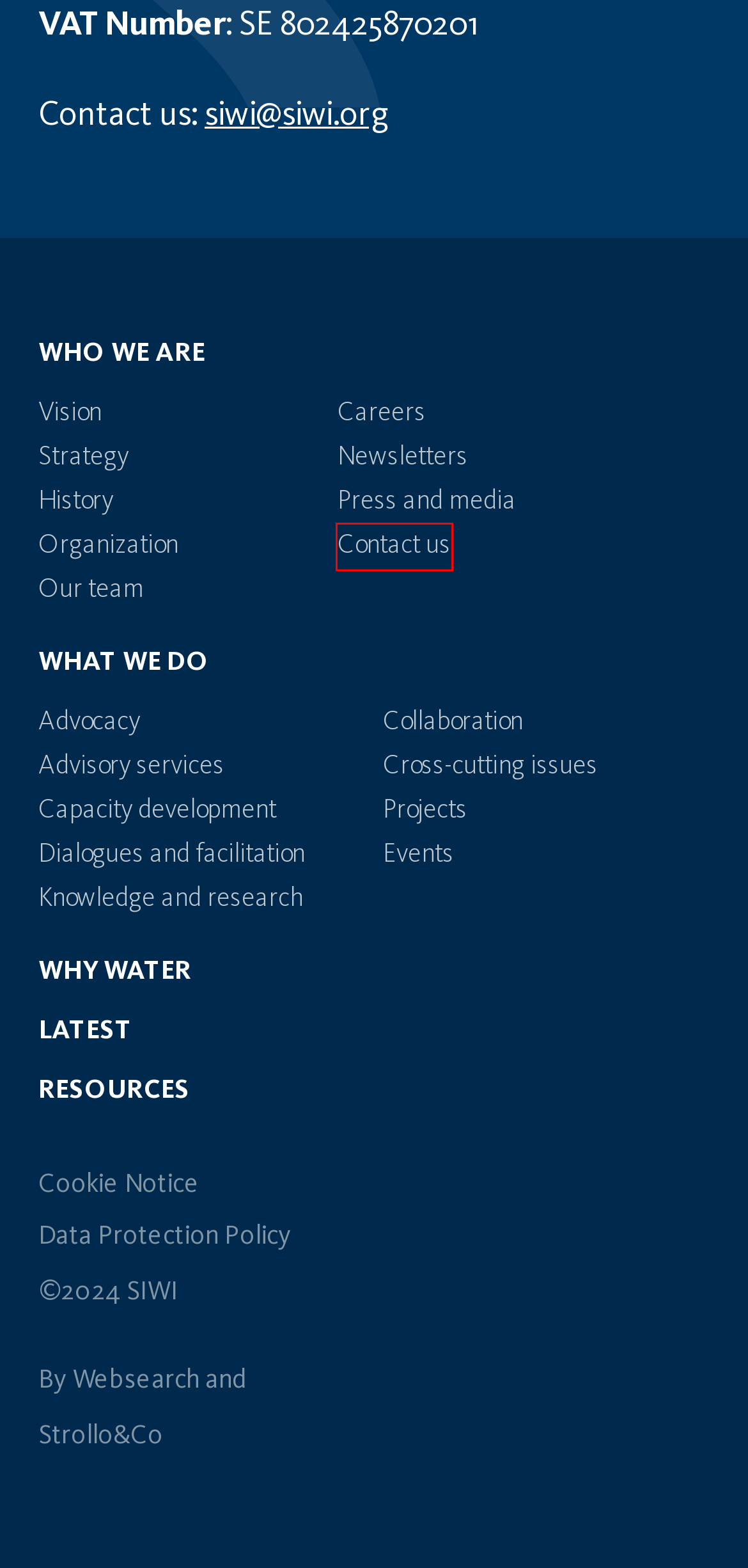You have a screenshot of a webpage with a red rectangle bounding box. Identify the best webpage description that corresponds to the new webpage after clicking the element within the red bounding box. Here are the candidates:
A. What we do | SIWI - Leading expert in water governance
B. History | SIWI - Leading expert in water governance
C. Vision | SIWI - Leading expert in water governance
D. WebSearch Webbyrå - Webb och digitala lösningar med hjärta
E. Contact Us | SIWI - Leading expert in water governance
F. Advocacy | SIWI - Leading expert in water governance
G. Projects | SIWI - Leading expert in water governance
H. Advisory services | SIWI - Leading expert in water governance

E